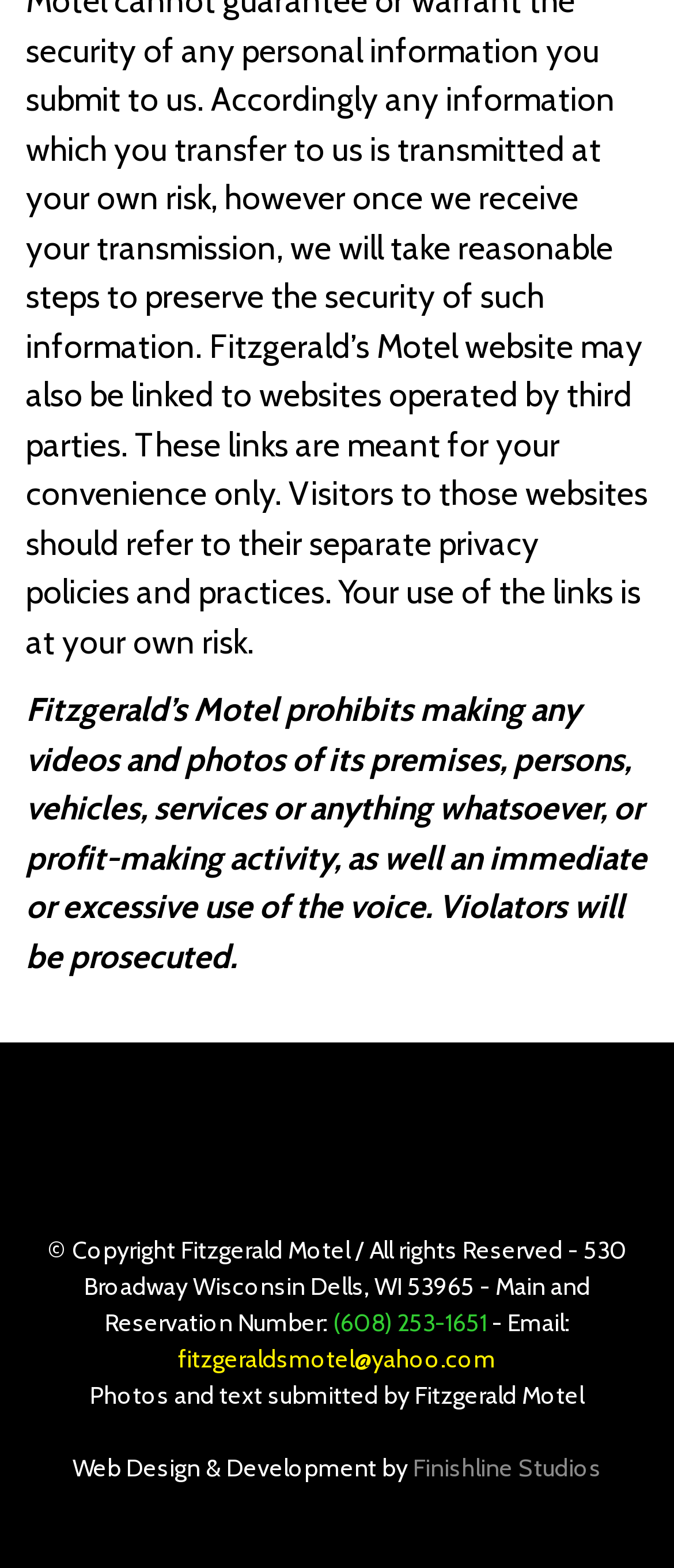What is the phone number for reservations?
Utilize the information in the image to give a detailed answer to the question.

The phone number for reservations can be found in the static text near the bottom of the webpage, which reads '(608) 253-1651'.